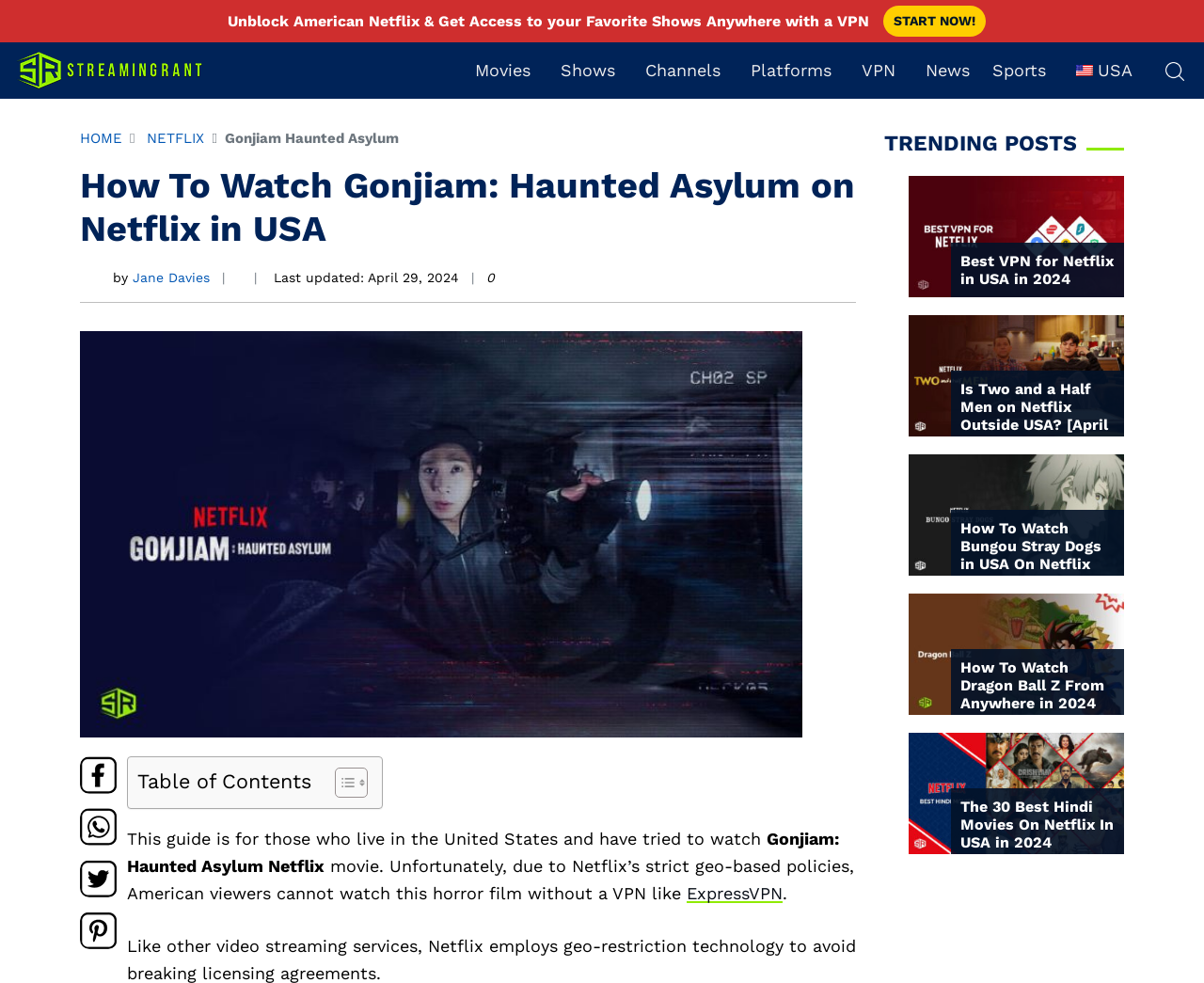Respond to the question with just a single word or phrase: 
Who is the author of the article?

Jane Davies